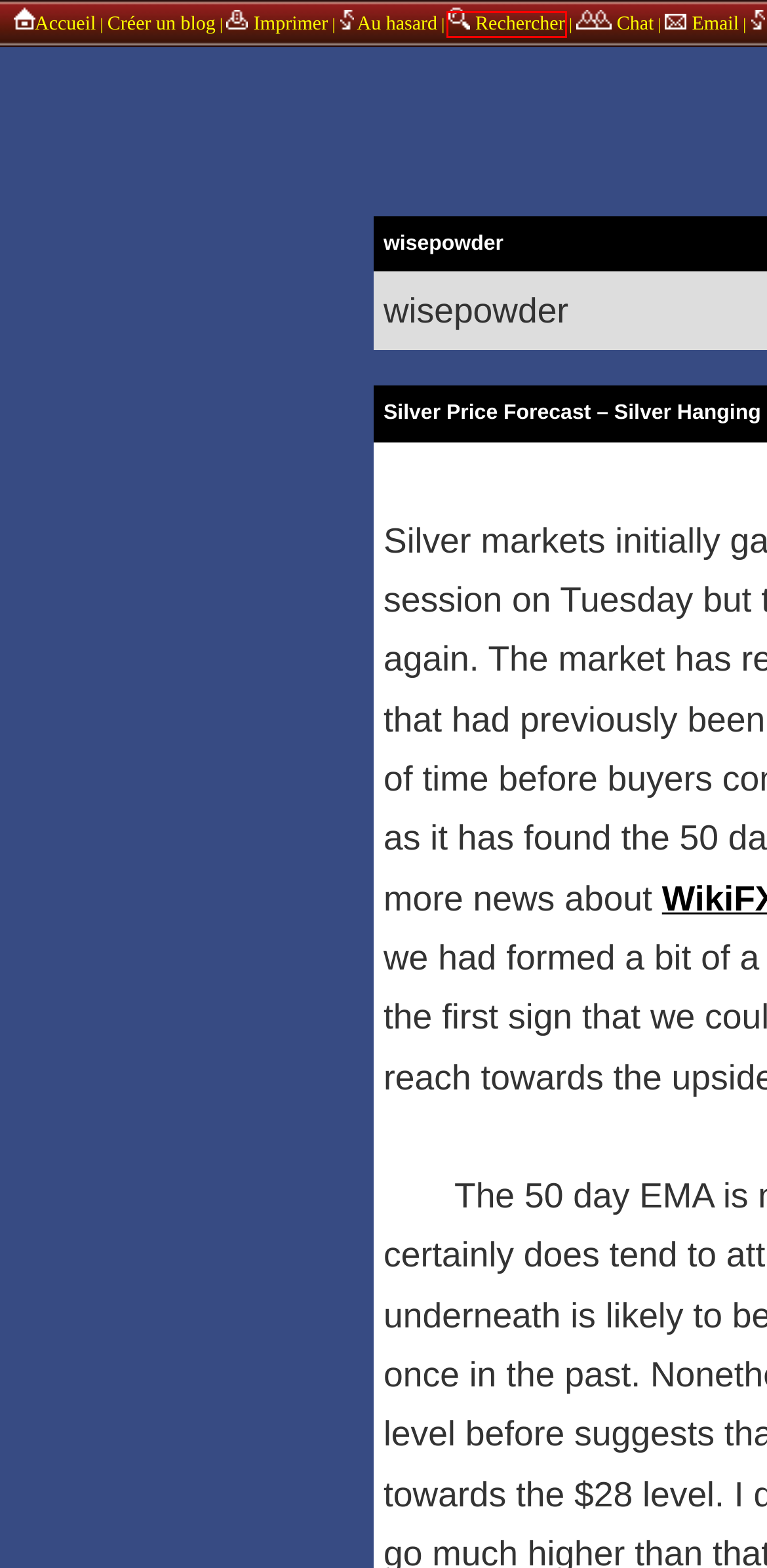You are provided with a screenshot of a webpage where a red rectangle bounding box surrounds an element. Choose the description that best matches the new webpage after clicking the element in the red bounding box. Here are the choices:
A. wisepowder - Natural Gas Price Prediction - BlogHotel.org
B. BlogHotel - Recherche de Blog gratuit
C. WikiFX APP - Global Forex Broker Regulatory Inquiry APP
D. Christmas Gifts List
E. wisepowder | Blog
F. wisepowder - Archives (May 2024) - BlogHotel.org
G. Blog gratuit sur BlogHotel.org - Créer son blog
H. wisepowder - Egypt starts vaccinating medics with Sinopharm COVID-19 vaccine - BlogHotel.org

B